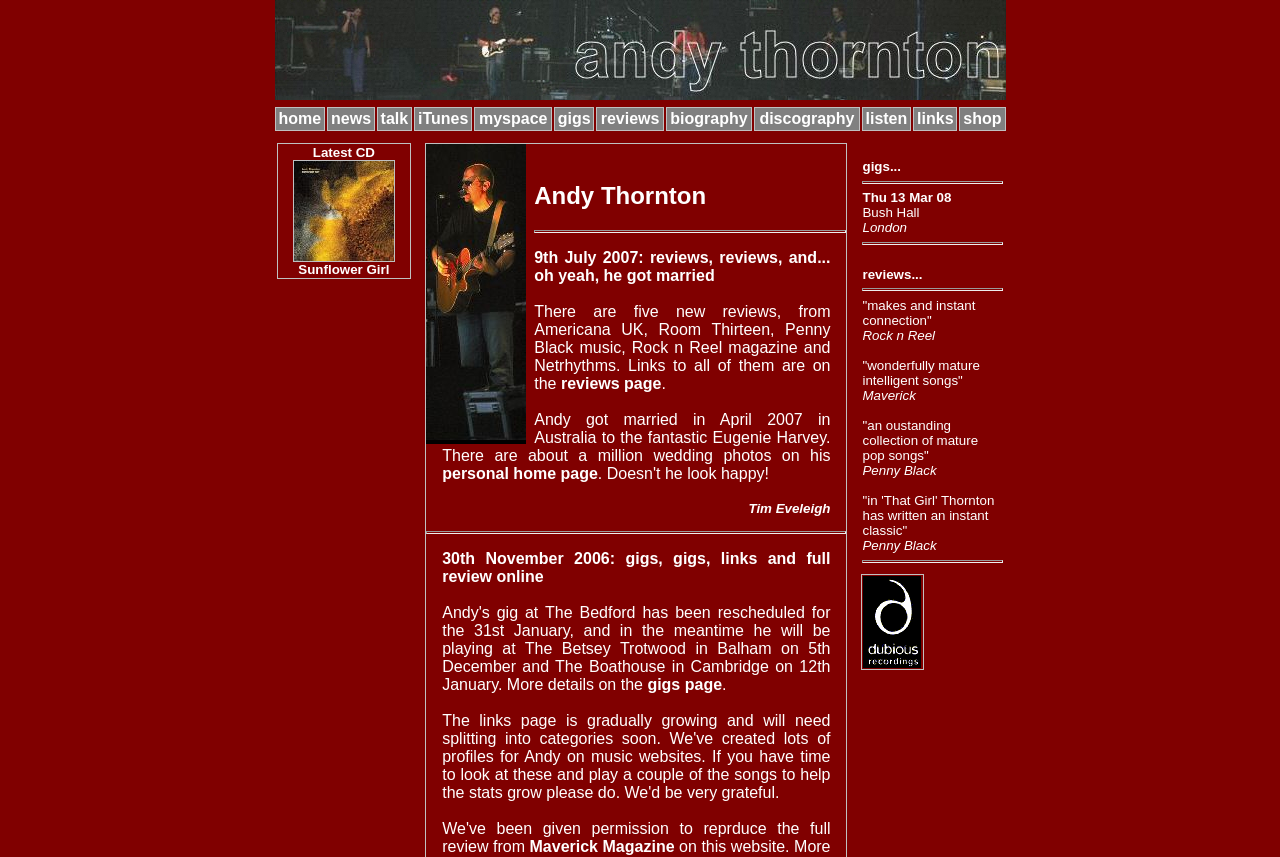Identify the bounding box coordinates for the UI element that matches this description: "gigs page".

[0.506, 0.789, 0.564, 0.809]